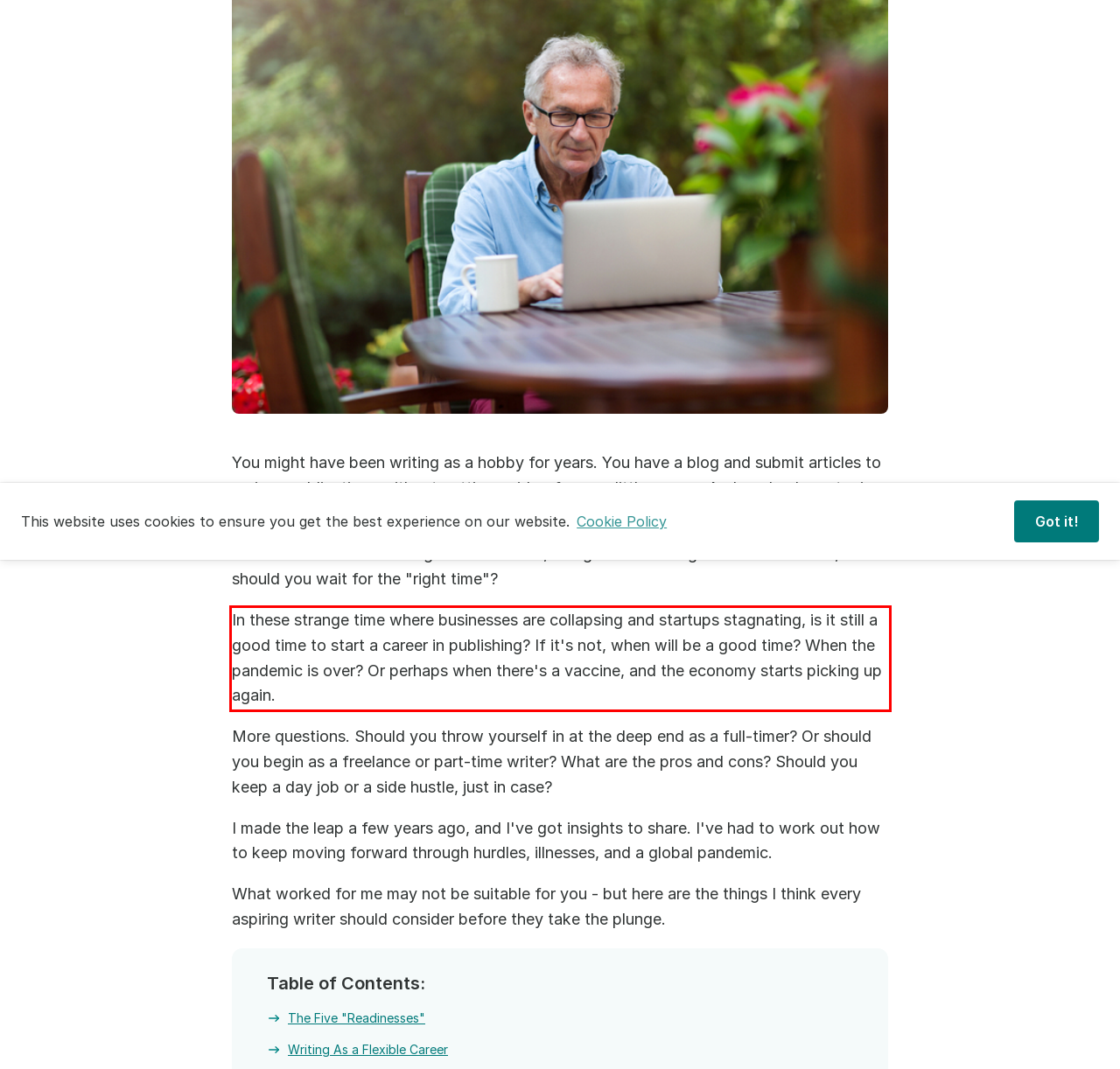By examining the provided screenshot of a webpage, recognize the text within the red bounding box and generate its text content.

In these strange time where businesses are collapsing and startups stagnating, is it still a good time to start a career in publishing? If it's not, when will be a good time? When the pandemic is over? Or perhaps when there's a vaccine, and the economy starts picking up again.